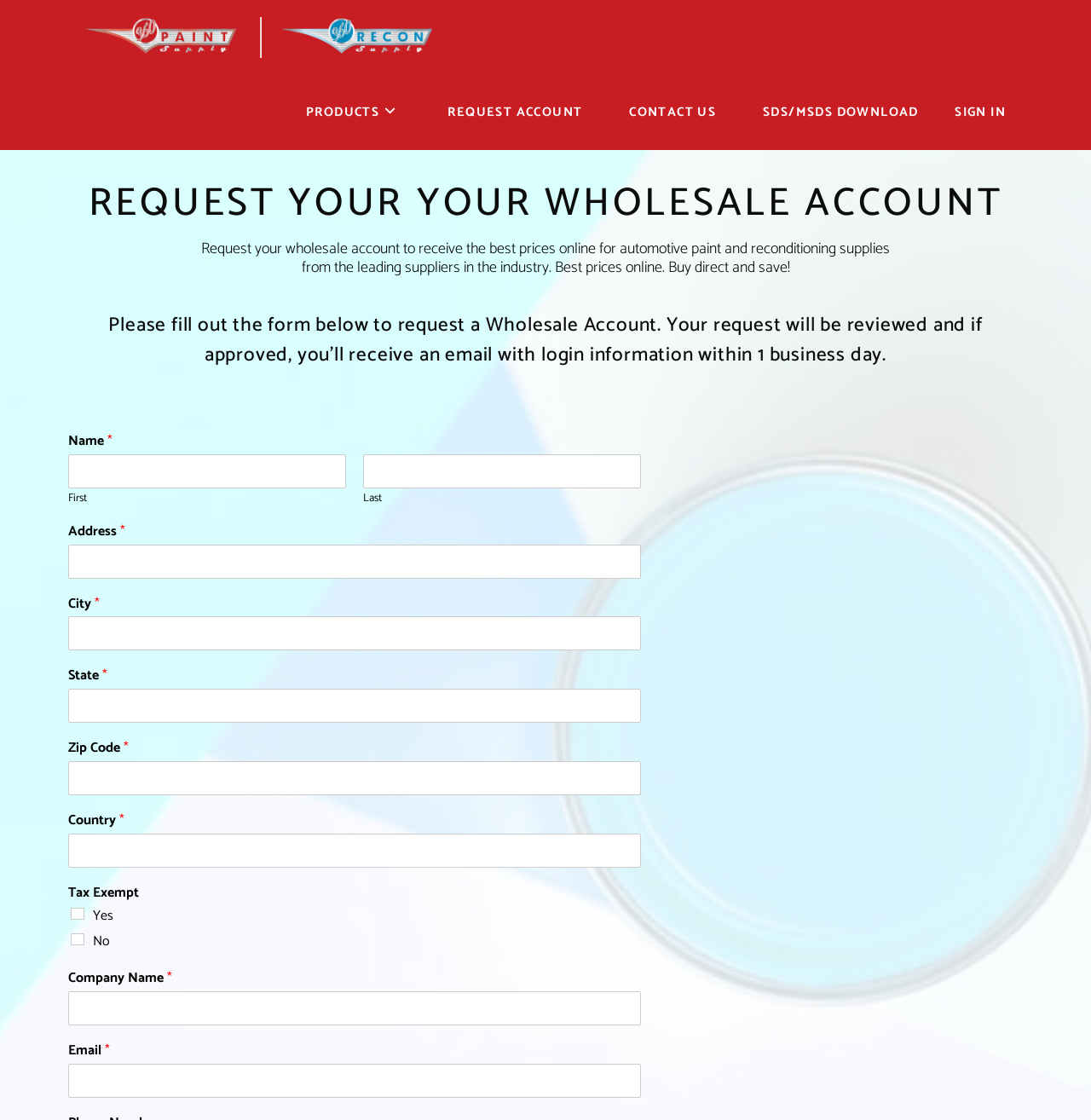Kindly determine the bounding box coordinates for the clickable area to achieve the given instruction: "Enter Email address".

[0.062, 0.949, 0.588, 0.98]